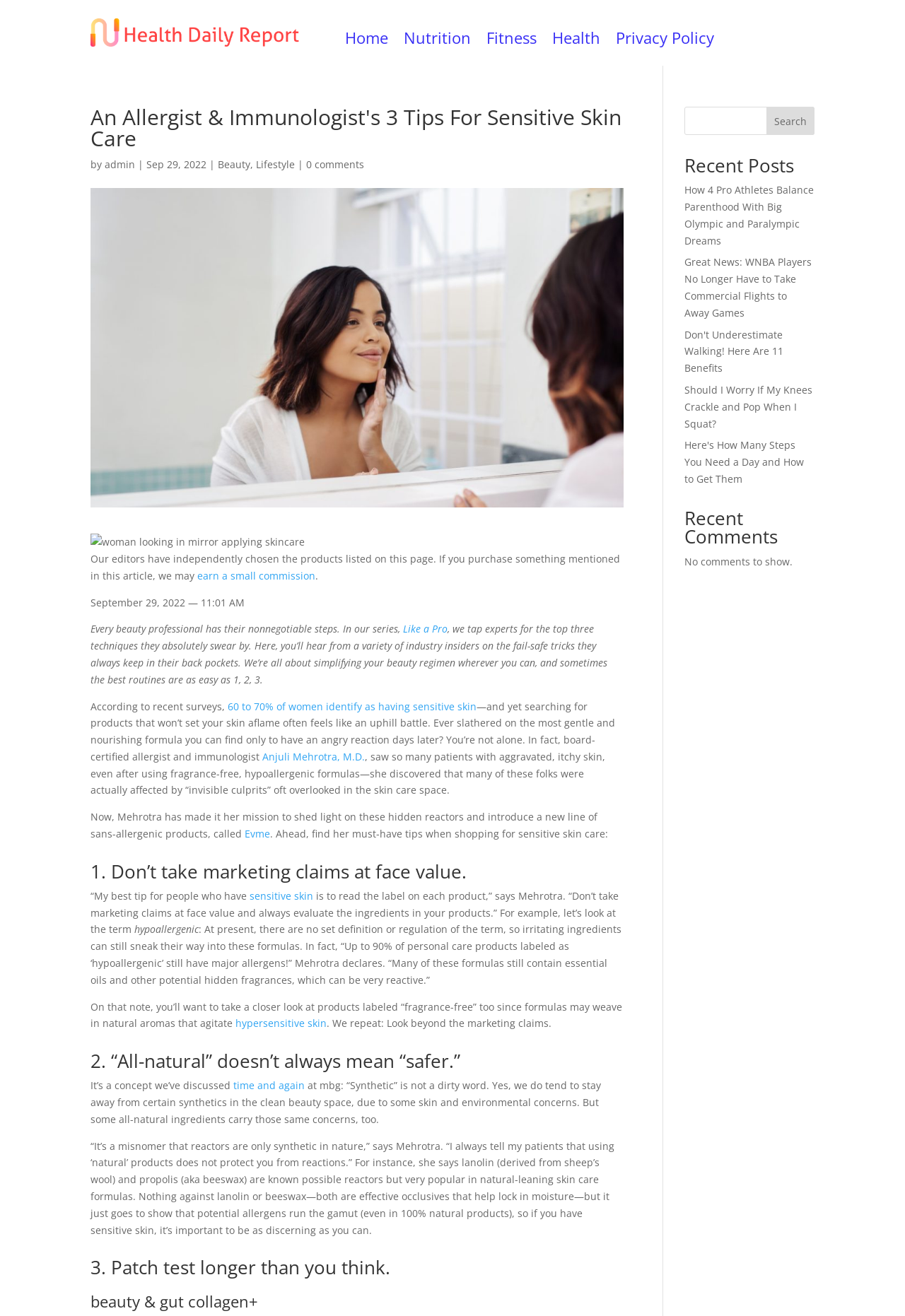Provide the bounding box coordinates of the section that needs to be clicked to accomplish the following instruction: "Learn more about 'Evme'."

[0.27, 0.628, 0.298, 0.639]